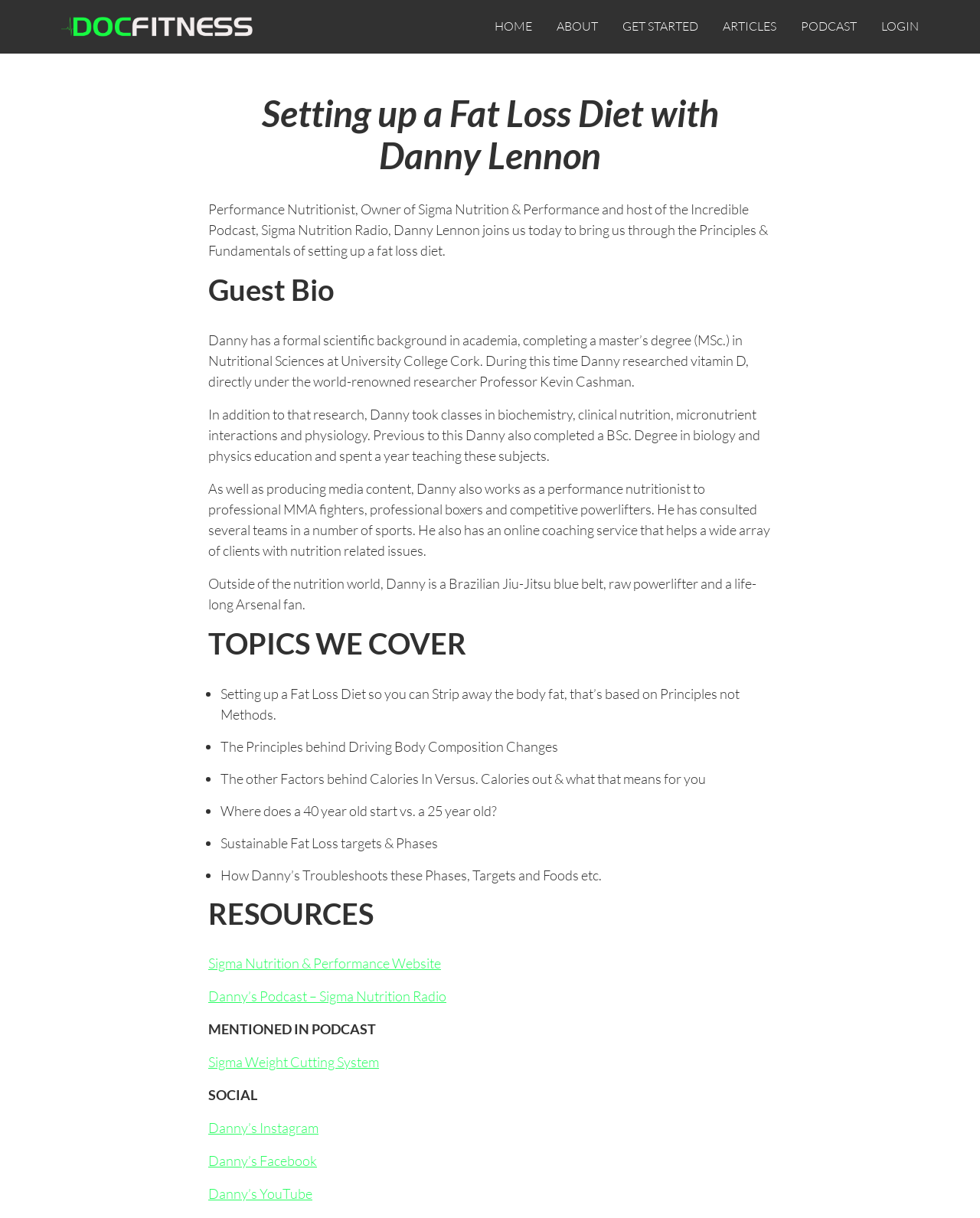Can you pinpoint the bounding box coordinates for the clickable element required for this instruction: "Click the GET STARTED link"? The coordinates should be four float numbers between 0 and 1, i.e., [left, top, right, bottom].

[0.635, 0.015, 0.712, 0.028]